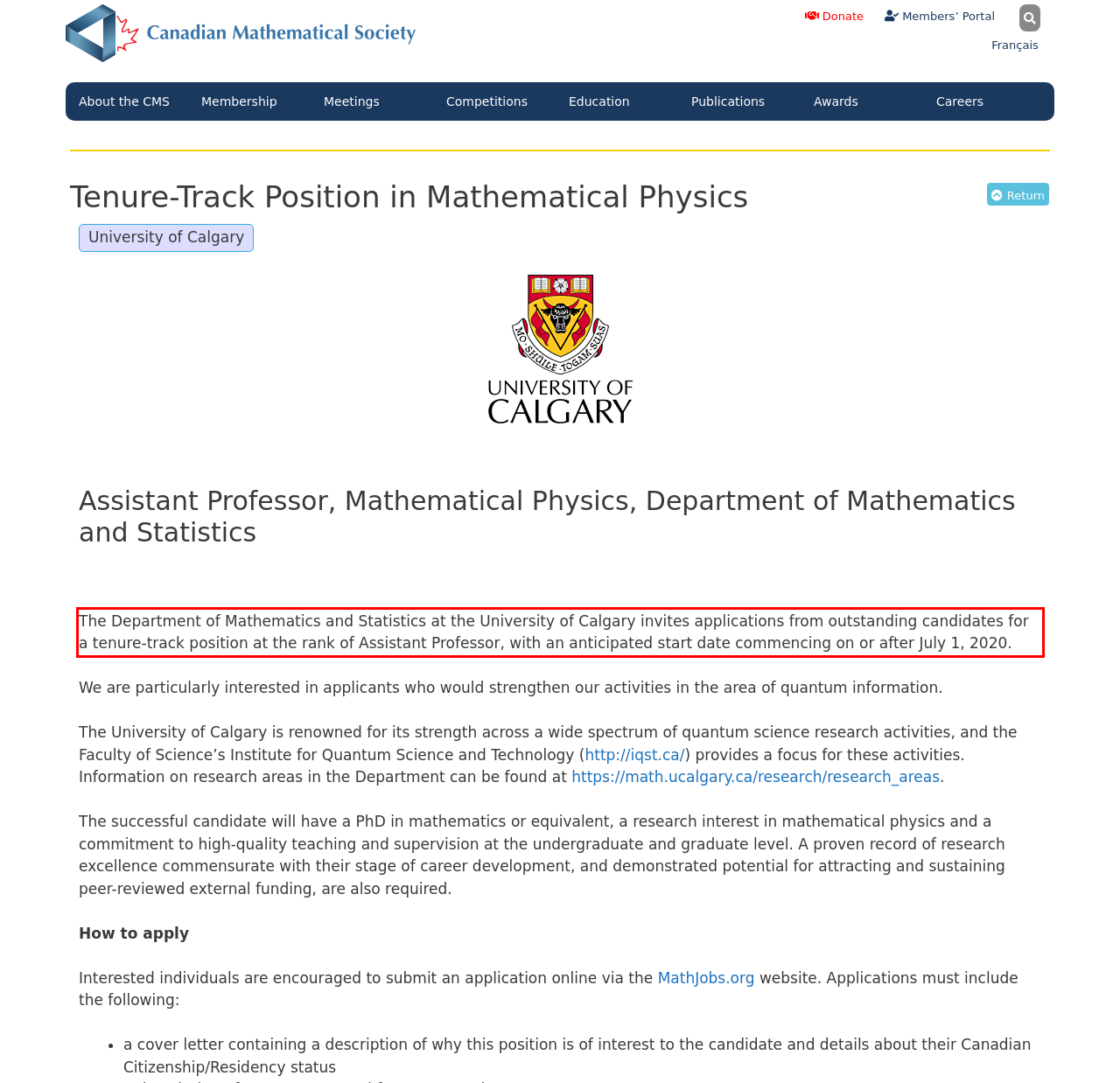Examine the screenshot of the webpage, locate the red bounding box, and generate the text contained within it.

The Department of Mathematics and Statistics at the University of Calgary invites applications from outstanding candidates for a tenure-track position at the rank of Assistant Professor, with an anticipated start date commencing on or after July 1, 2020.